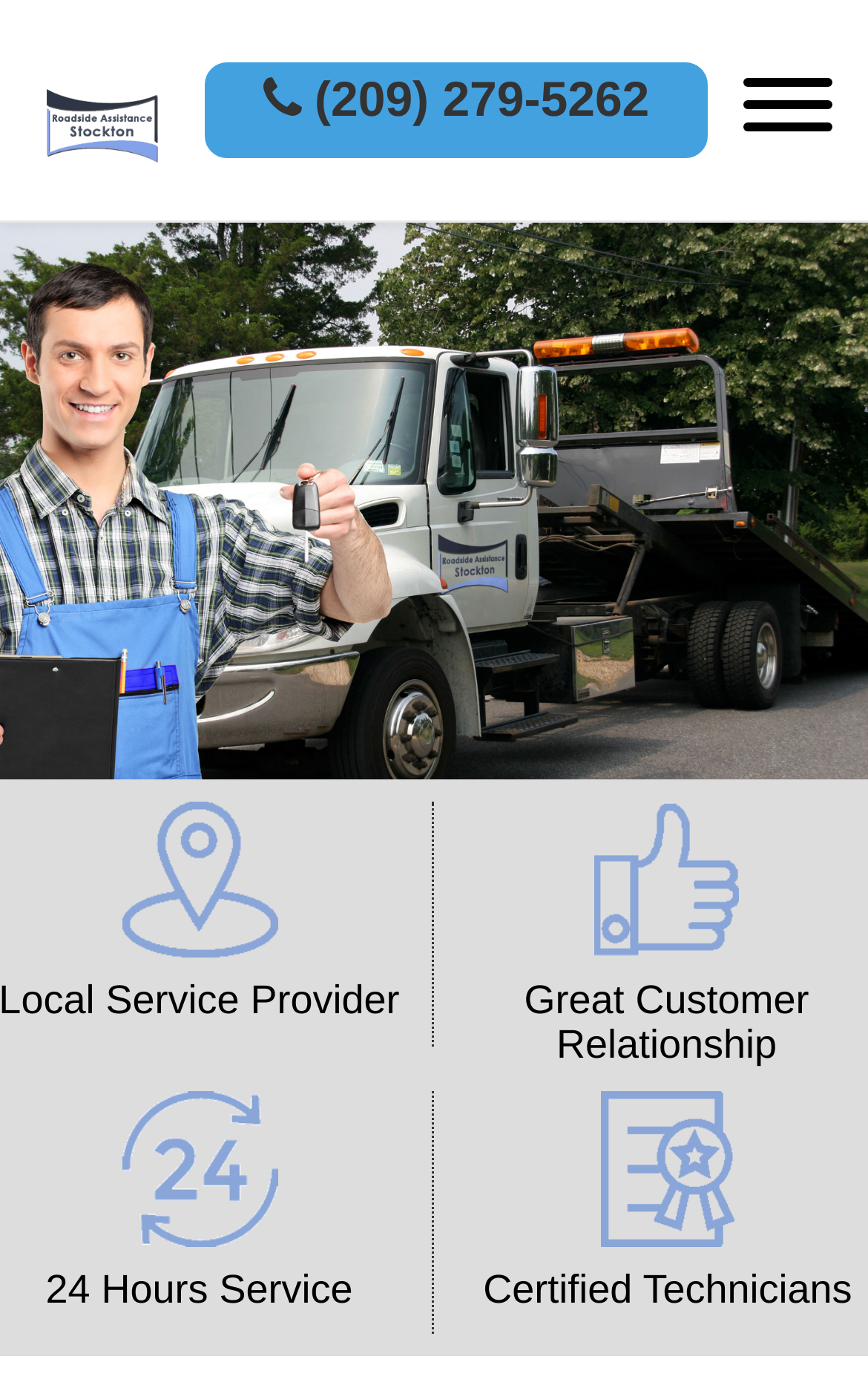For the given element description parent_node: Toggle navigation, determine the bounding box coordinates of the UI element. The coordinates should follow the format (top-left x, top-left y, bottom-right x, bottom-right y) and be within the range of 0 to 1.

[0.016, 0.039, 0.221, 0.119]